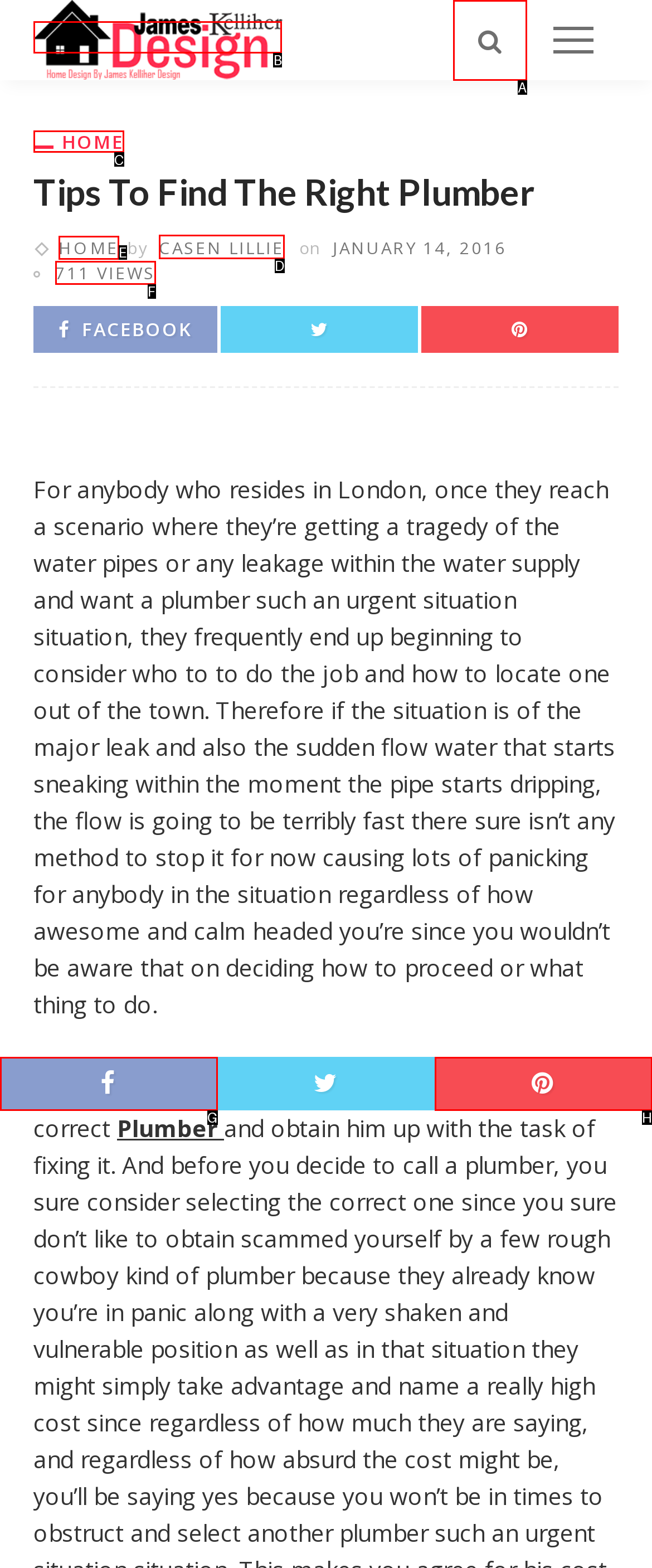Select the appropriate HTML element to click on to finish the task: Read the article by CASEN LILLIE.
Answer with the letter corresponding to the selected option.

D